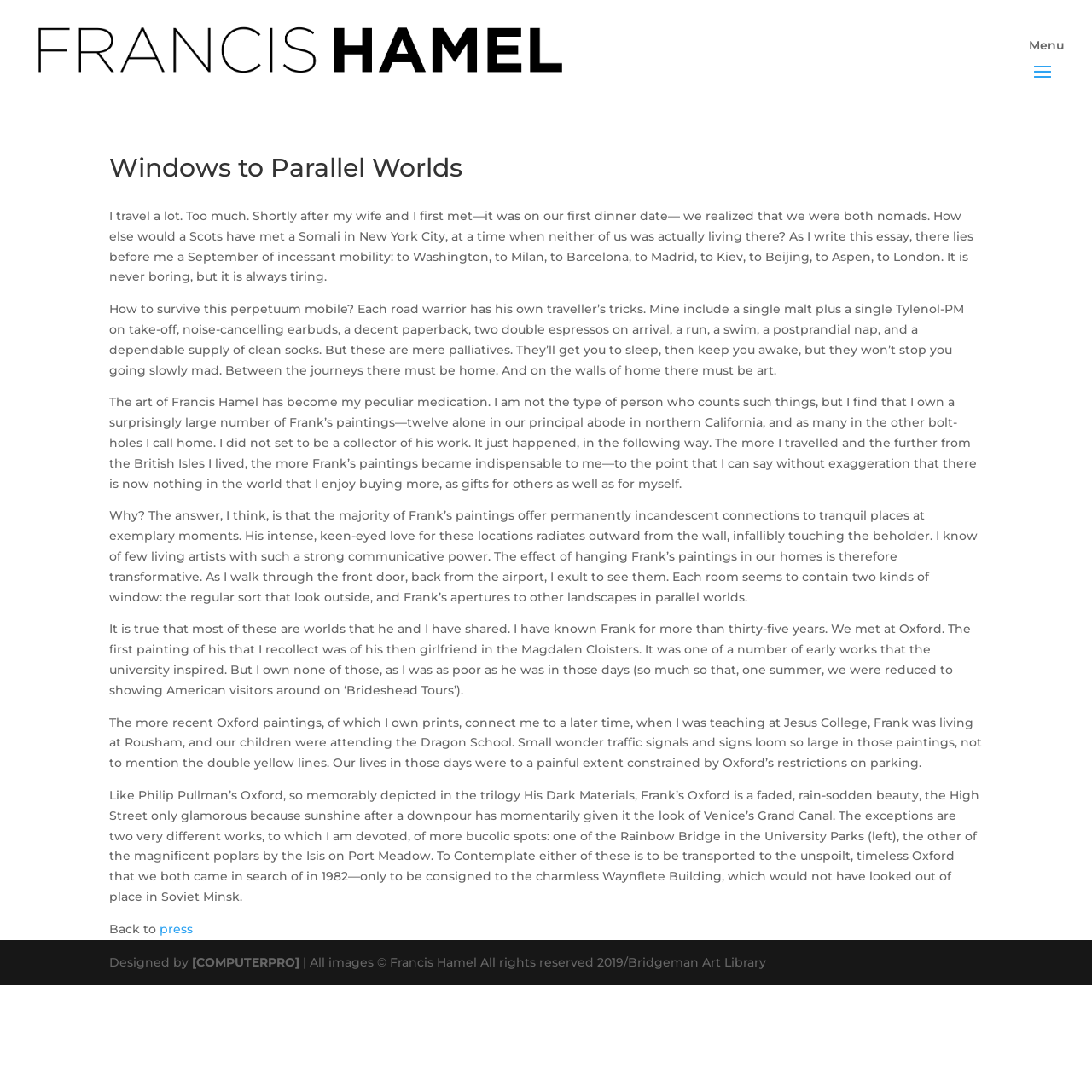Identify the bounding box coordinates for the UI element mentioned here: "alt="Francis Hamel"". Provide the coordinates as four float values between 0 and 1, i.e., [left, top, right, bottom].

[0.027, 0.041, 0.533, 0.055]